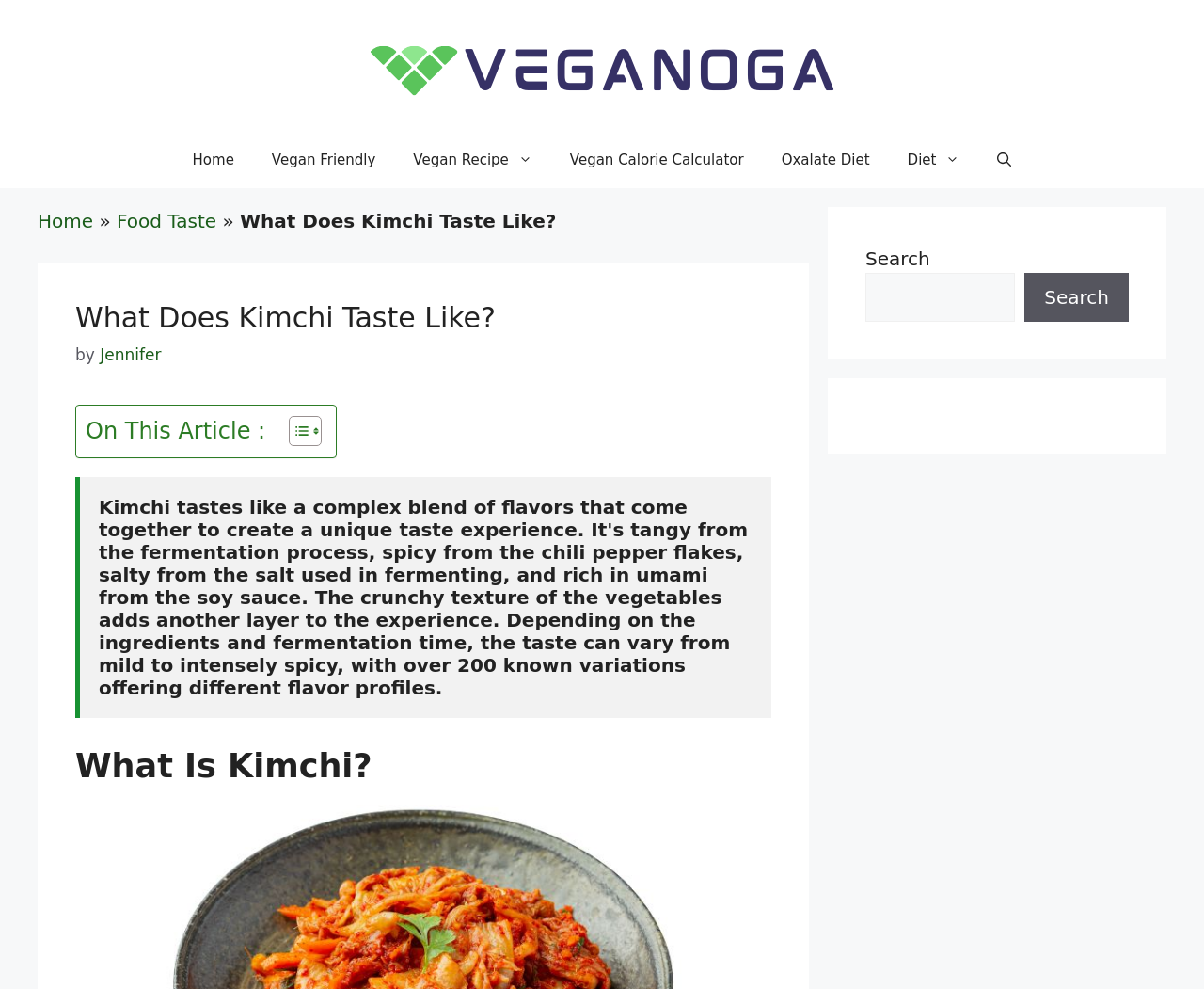How many navigation links are there?
Observe the image and answer the question with a one-word or short phrase response.

7